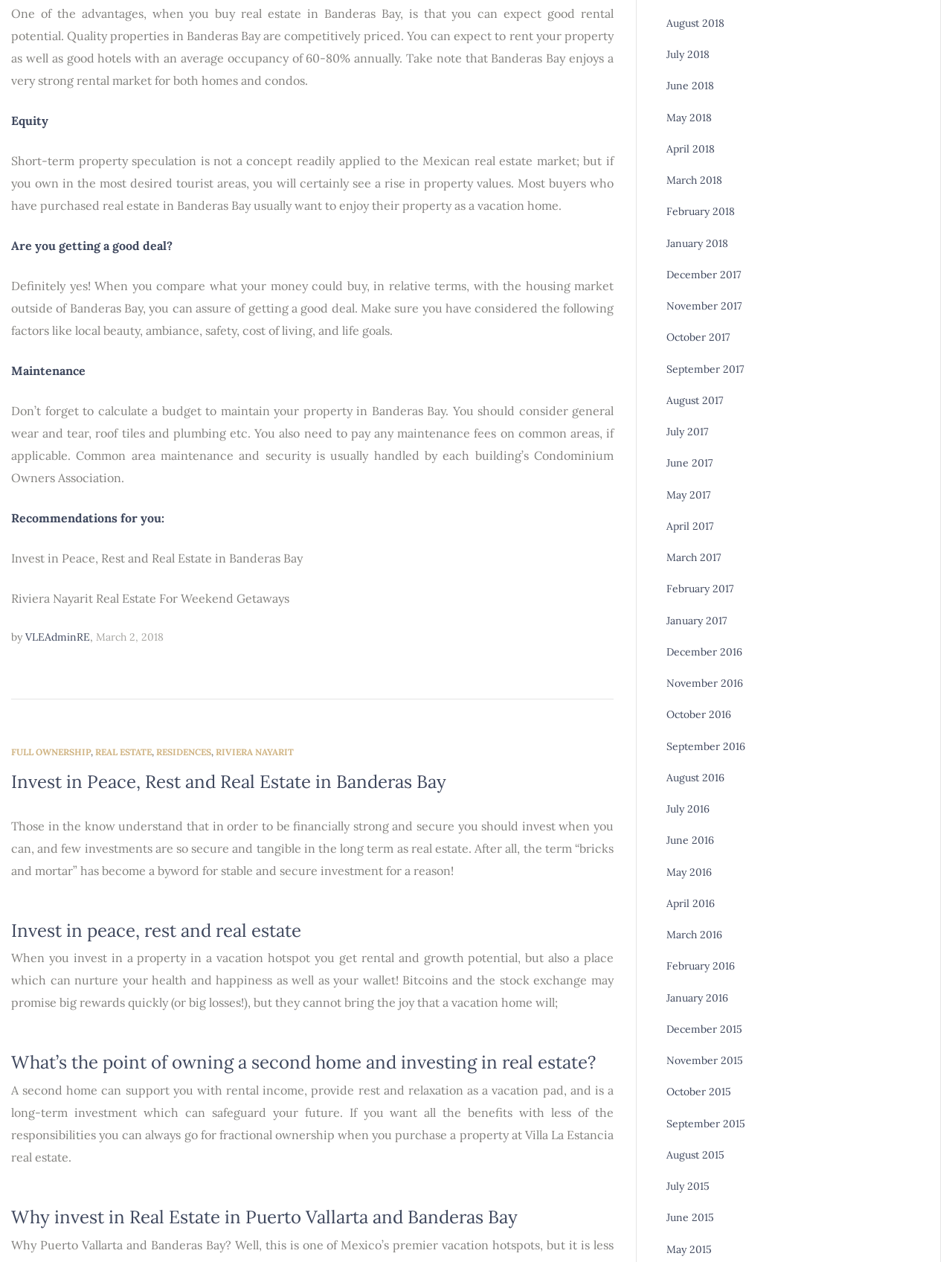Please find the bounding box coordinates of the clickable region needed to complete the following instruction: "Explore 'Riviera Nayarit Real Estate For Weekend Getaways'". The bounding box coordinates must consist of four float numbers between 0 and 1, i.e., [left, top, right, bottom].

[0.012, 0.468, 0.304, 0.48]